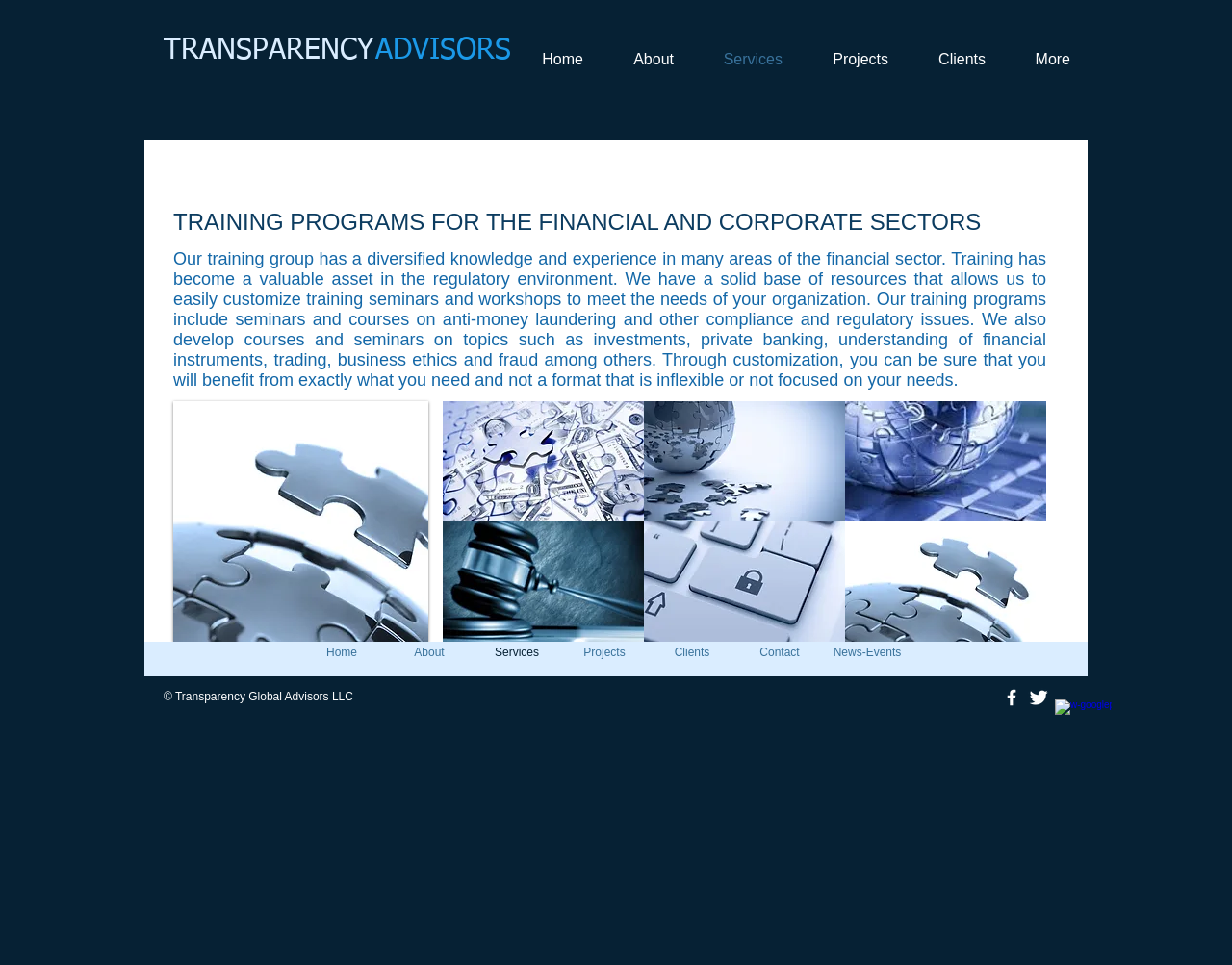What is the purpose of the 'play' button?
Provide a detailed and extensive answer to the question.

The 'play' button is likely used to play a video, as it is located near the pagination controls and the text '1/1', suggesting that it is part of a video player.